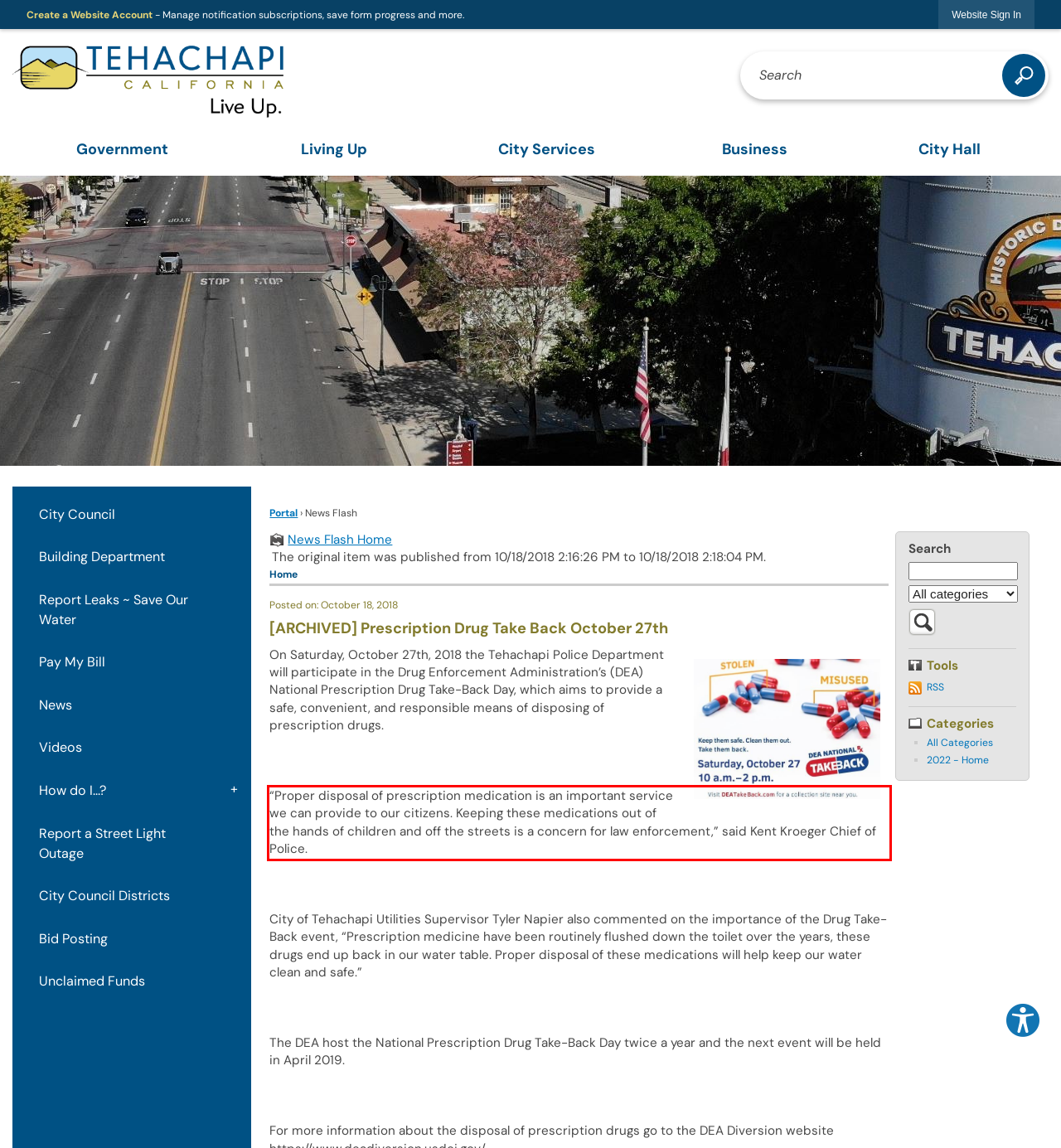Look at the screenshot of the webpage, locate the red rectangle bounding box, and generate the text content that it contains.

“Proper disposal of prescription medication is an important service we can provide to our citizens. Keeping these medications out of the hands of children and off the streets is a concern for law enforcement,” said Kent Kroeger Chief of Police.